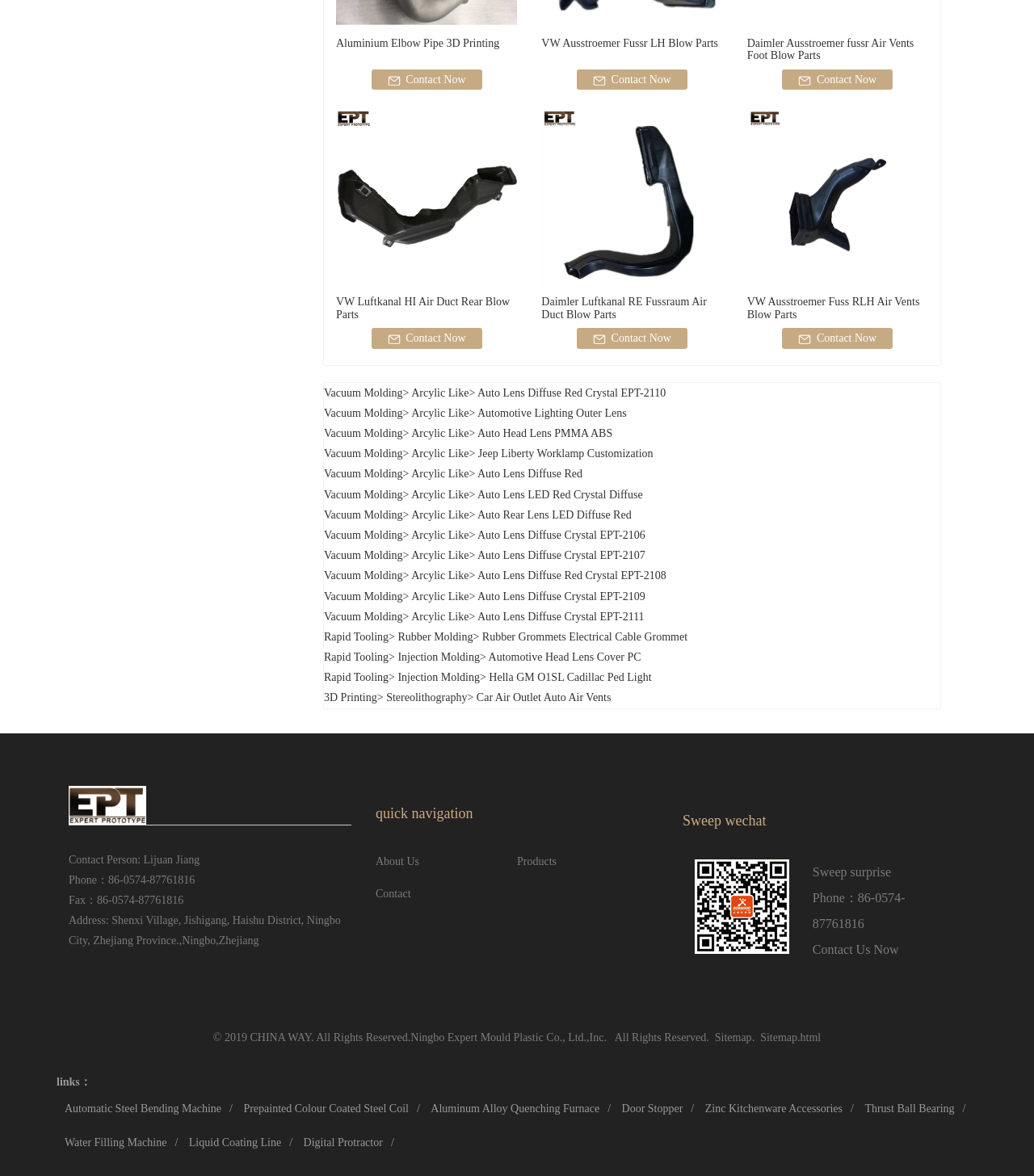Answer this question in one word or a short phrase: How many product categories are listed?

2